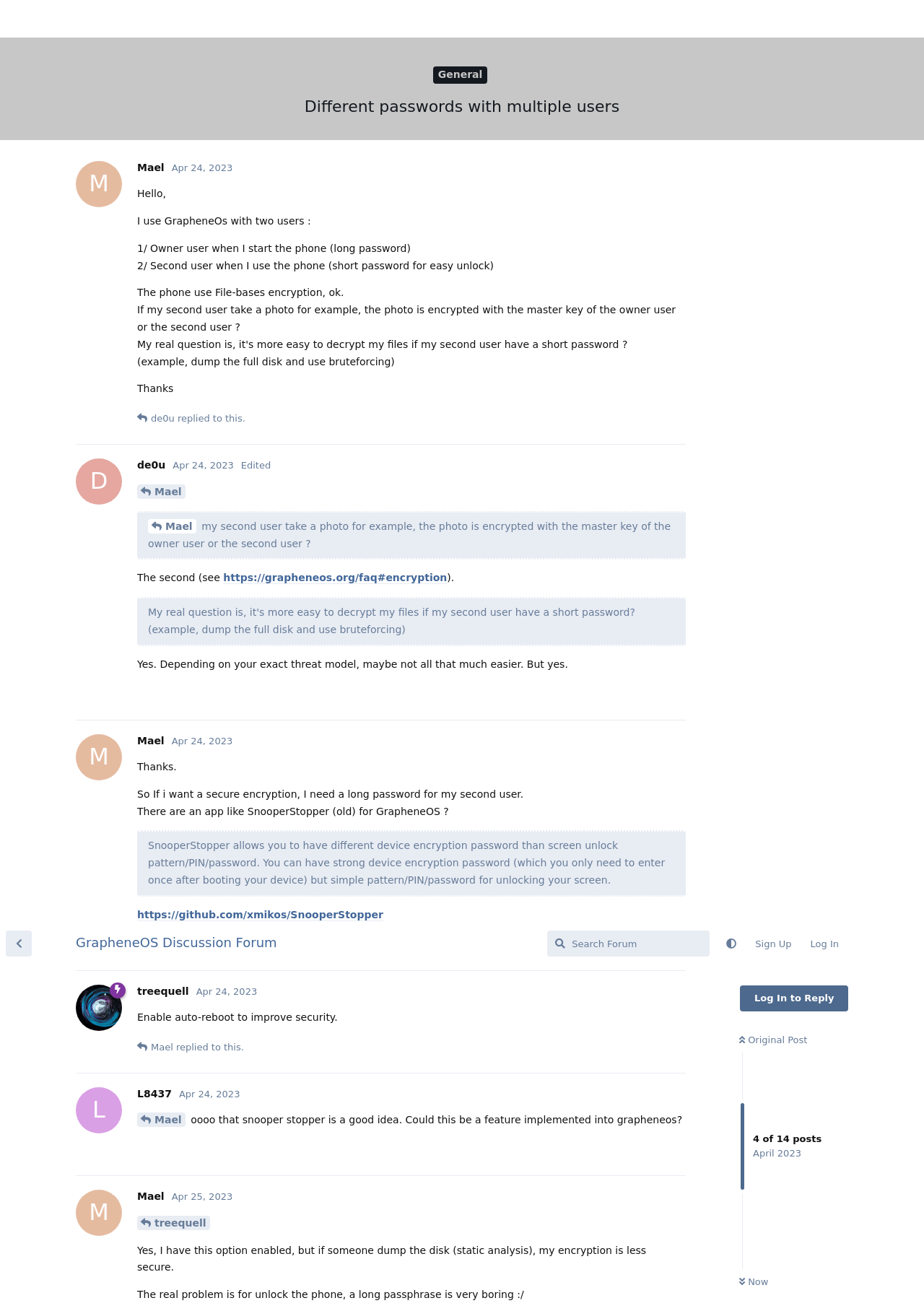Please indicate the bounding box coordinates of the element's region to be clicked to achieve the instruction: "Sign Up". Provide the coordinates as four float numbers between 0 and 1, i.e., [left, top, right, bottom].

[0.807, 0.005, 0.867, 0.025]